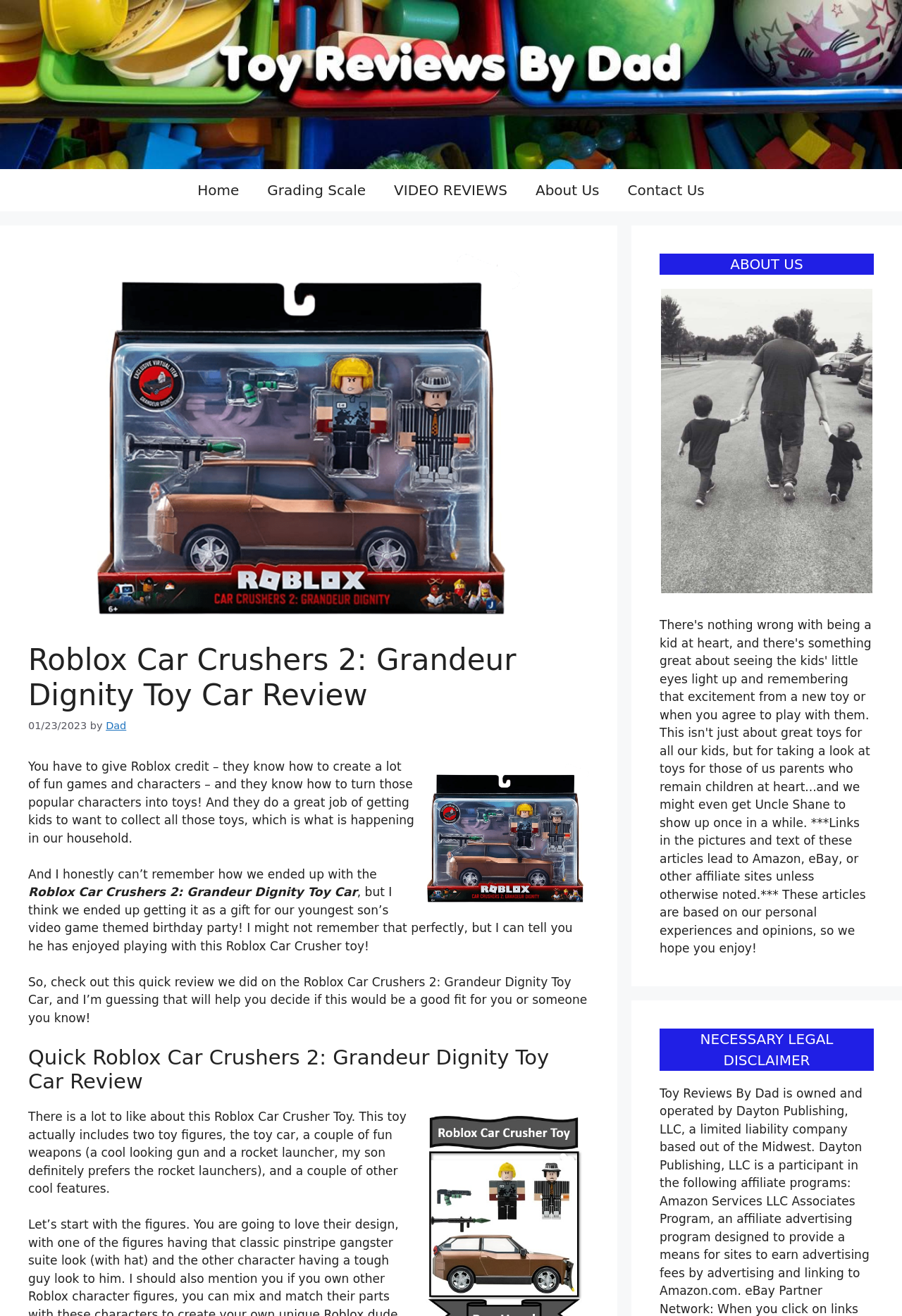Offer a detailed account of what is visible on the webpage.

The webpage is a review of the Roblox Car Crushers 2: Grandeur Dignity Toy Car, written by "Dad" from "Toy Reviews By Dad". At the top of the page, there is a banner with the site's name and a logo. Below the banner, there is a navigation menu with links to "Home", "Grading Scale", "VIDEO REVIEWS", "About Us", and "Contact Us".

The main content of the page is divided into two sections. On the left side, there is a large image of the toy car review, taking up most of the vertical space. On the right side, there is a header with the title of the review, followed by a timestamp and the author's name.

Below the header, there is a block of text that introduces the review, discussing how Roblox creates fun games and characters, and how they turn those characters into toys. The text also mentions that the reviewer's son has enjoyed playing with the Roblox Car Crusher toy.

Following the introduction, there is a section with a heading "Quick Roblox Car Crushers 2: Grandeur Dignity Toy Car Review". This section contains a detailed review of the toy, mentioning its features, such as the inclusion of two toy figures, a toy car, and fun weapons.

On the right side of the page, there is a complementary section with two headings, "ABOUT US" and "NECESSARY LEGAL DISCLAIMER". Below the "ABOUT US" heading, there is an image of a family picture, and below the "NECESSARY LEGAL DISCLAIMER" heading, there is a block of text with legal information.

Overall, the webpage is a review of a toy car, written in a casual and conversational tone, with a focus on the toy's features and the reviewer's personal experience.